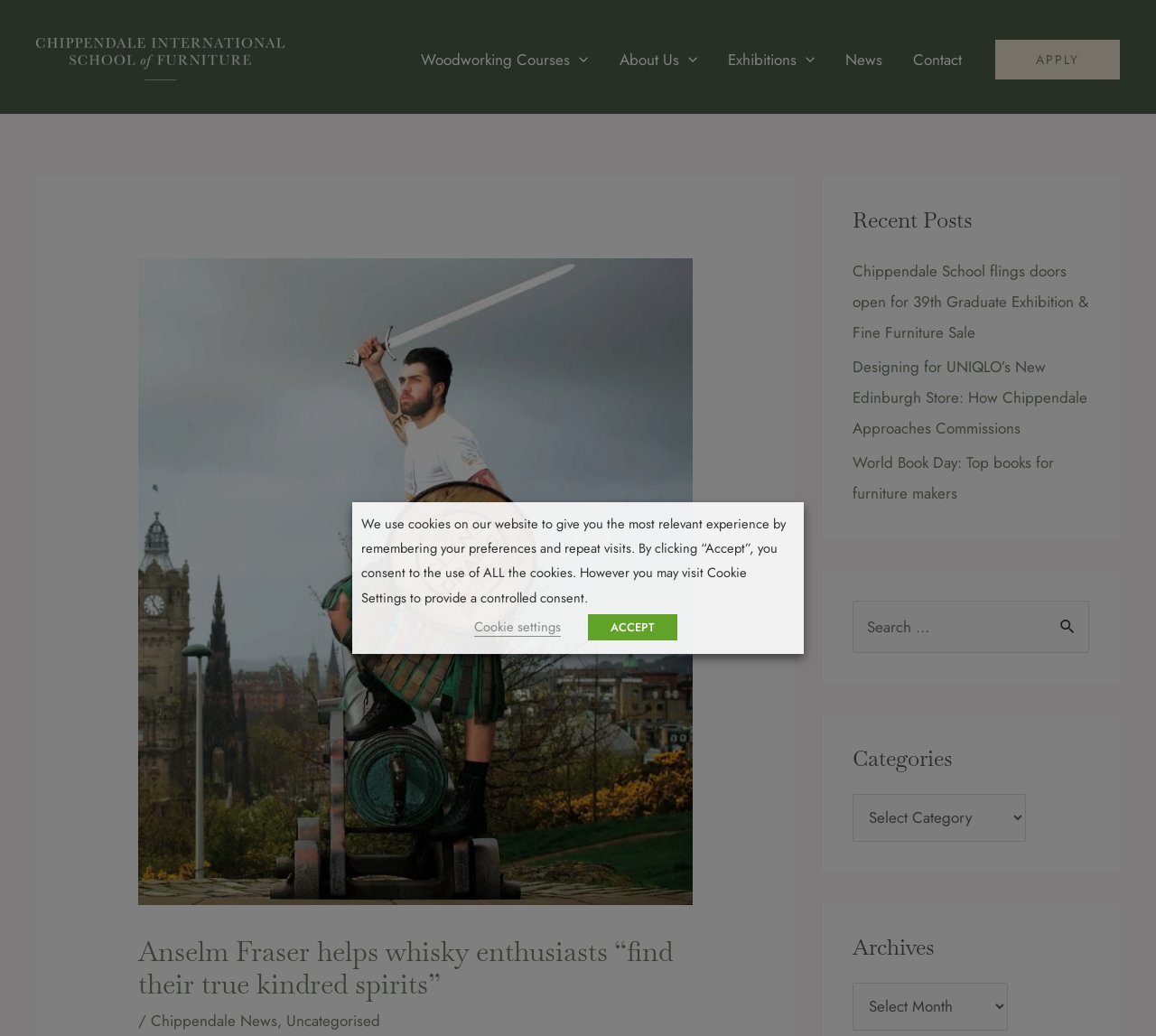Please provide a one-word or short phrase answer to the question:
What is the name of the link that says 'APPLY'?

APPLY